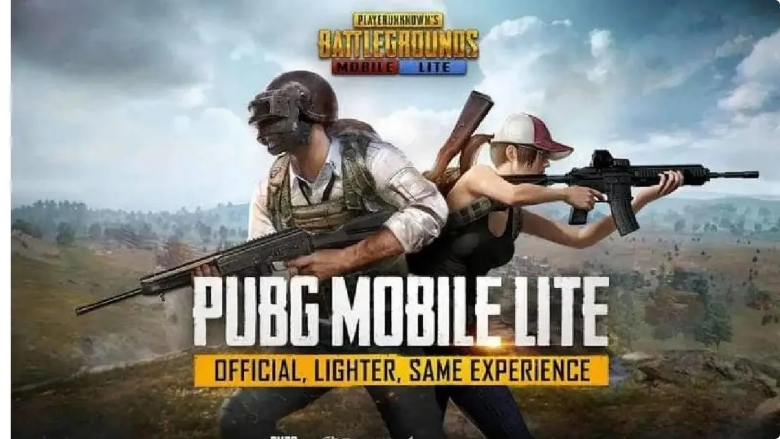Describe all the important aspects and details of the image.

The image features a vibrant promotional graphic for "PUBG Mobile Lite," a streamlined version of the popular battle royale game, PlayerUnknown's Battlegrounds. In the foreground, two characters are depicted in dynamic poses: a male character with a helmet and tactical gear holds a rifle, while a female character expertly aims an assault rifle, showcasing the action-packed nature of the game. 

The backdrop features expansive, lush landscapes typical of the game's environments, with rolling hills and a clear blue sky, enhancing the adventurous vibe. Prominently displayed at the bottom, the text reads "PUBG MOBILE LITE," emphasizing its official status and lighter gameplay, along with the tagline "Official, Lighter, Same Experience," which underscores the game's accessibility for users with lower-end devices. This image illustrates both the excitement and the accessibility that "PUBG Mobile Lite" aims to provide, targeting players with a variety of device capabilities.